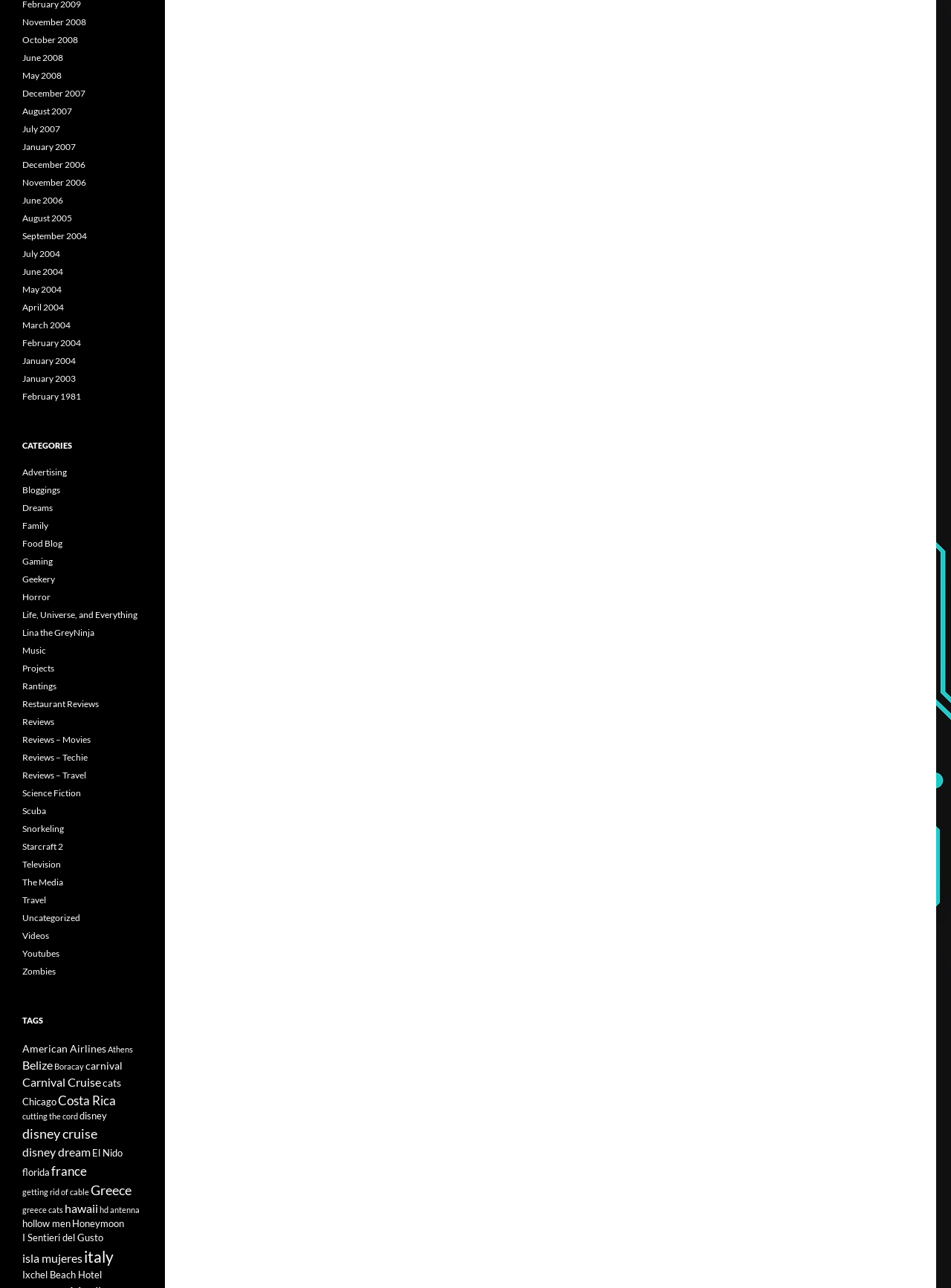Indicate the bounding box coordinates of the element that must be clicked to execute the instruction: "Read posts tagged with 'Belize'". The coordinates should be given as four float numbers between 0 and 1, i.e., [left, top, right, bottom].

[0.023, 0.822, 0.055, 0.832]